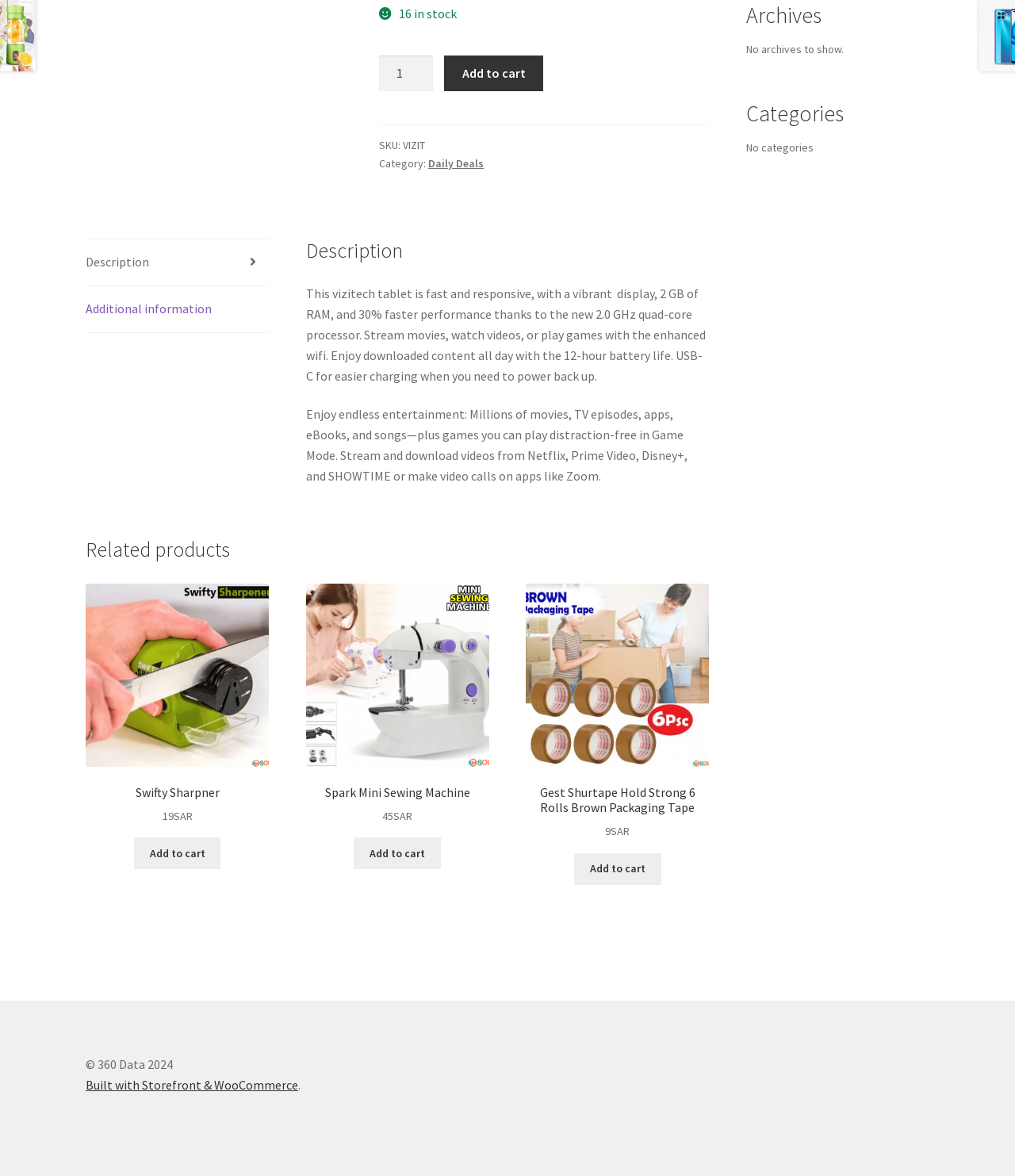For the following element description, predict the bounding box coordinates in the format (top-left x, top-left y, bottom-right x, bottom-right y). All values should be floating point numbers between 0 and 1. Description: Description

[0.084, 0.204, 0.265, 0.243]